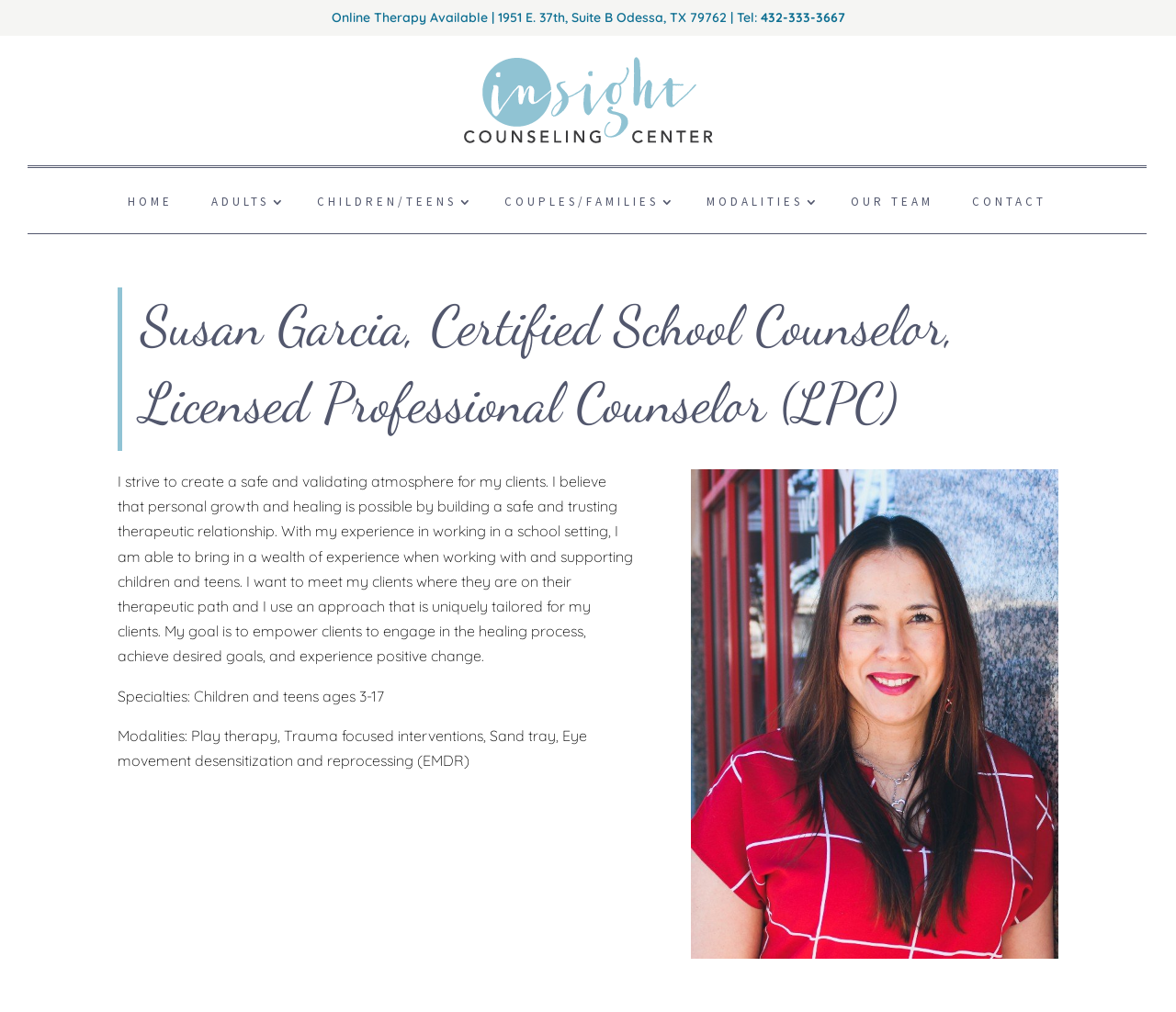What is the approach used by Susan Garcia in therapy?
Look at the image and answer the question with a single word or phrase.

Uniquely tailored for each client